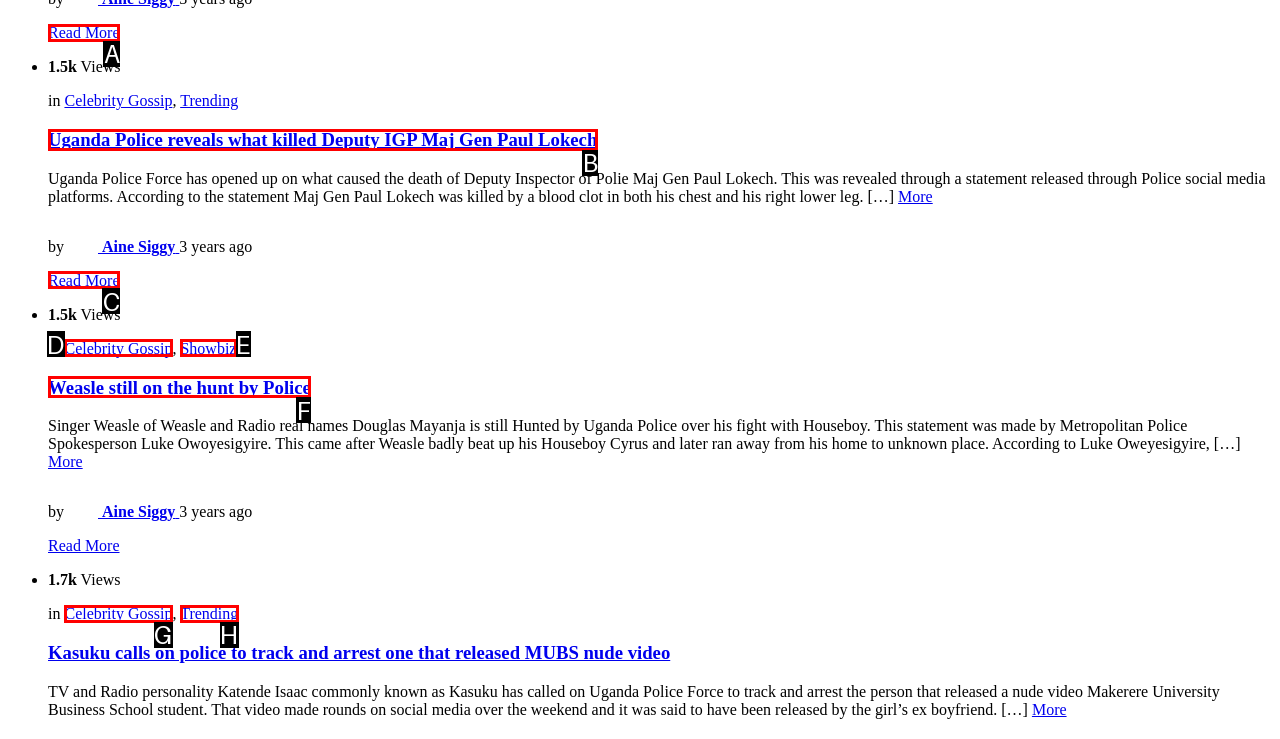Determine which HTML element to click to execute the following task: Read more about Uganda Police reveals what killed Deputy IGP Maj Gen Paul Lokech Answer with the letter of the selected option.

B